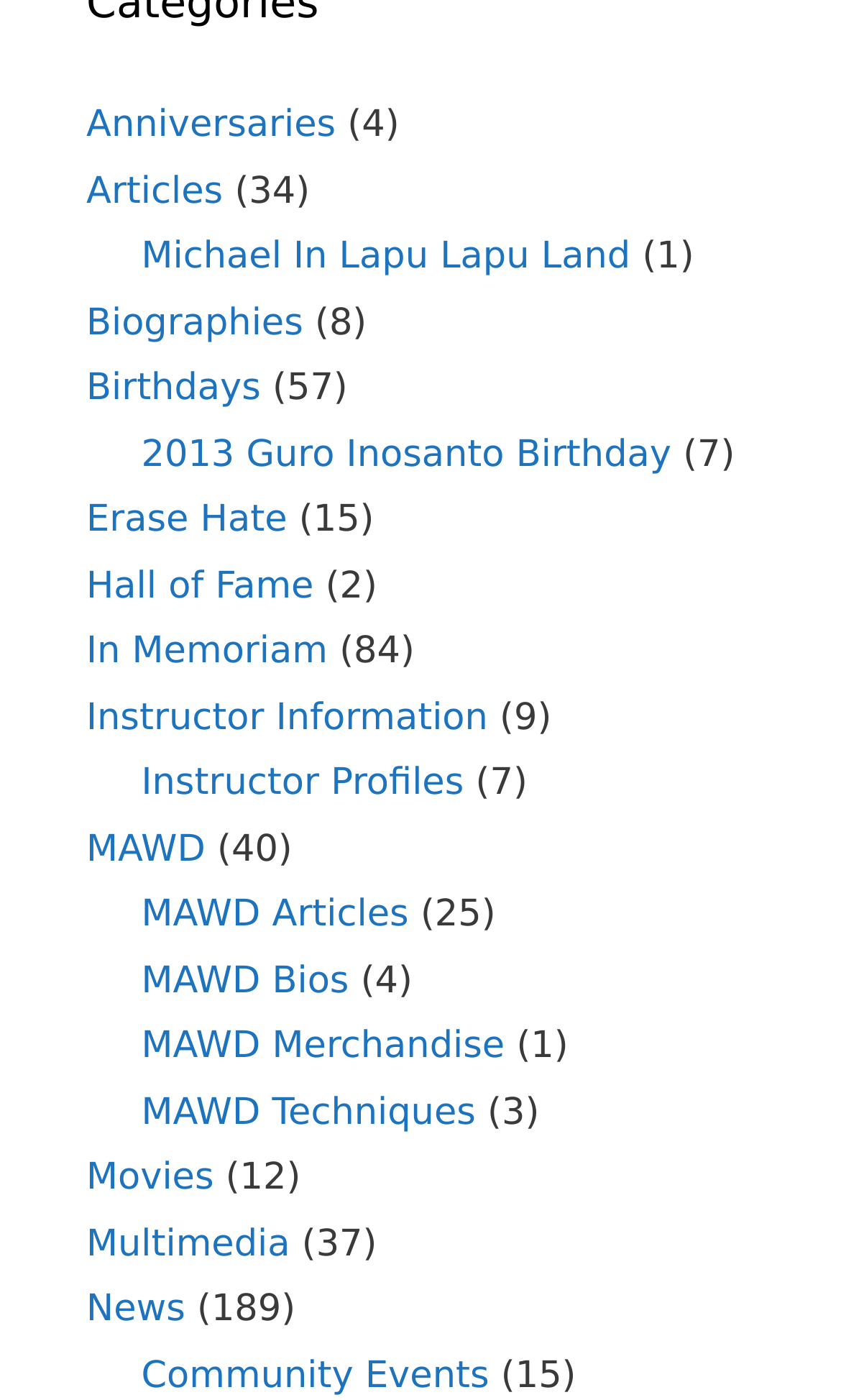Pinpoint the bounding box coordinates of the element you need to click to execute the following instruction: "Go to Instructor Profiles". The bounding box should be represented by four float numbers between 0 and 1, in the format [left, top, right, bottom].

[0.168, 0.544, 0.552, 0.575]